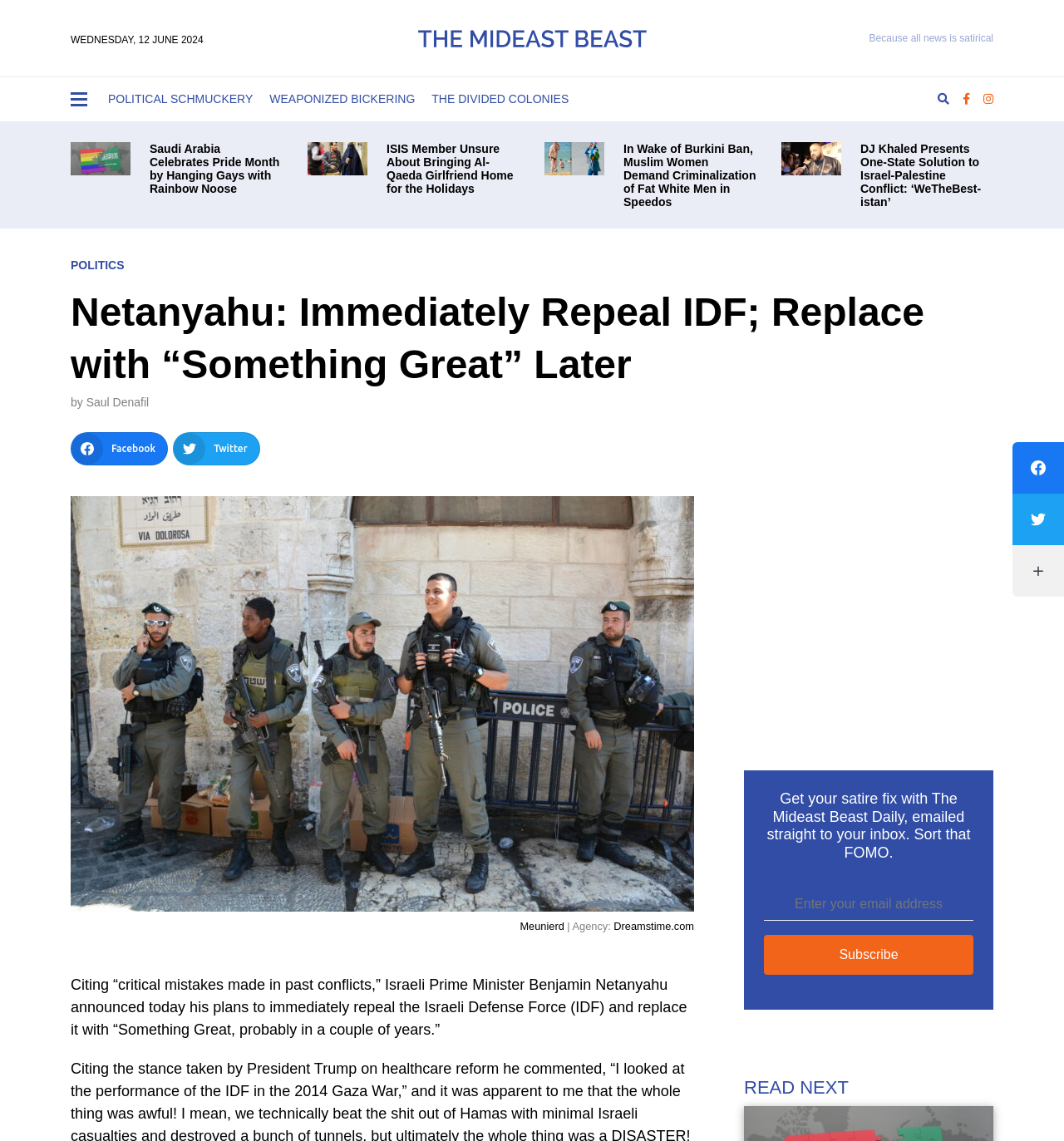What is the date of the article? Analyze the screenshot and reply with just one word or a short phrase.

12 JUNE 2024